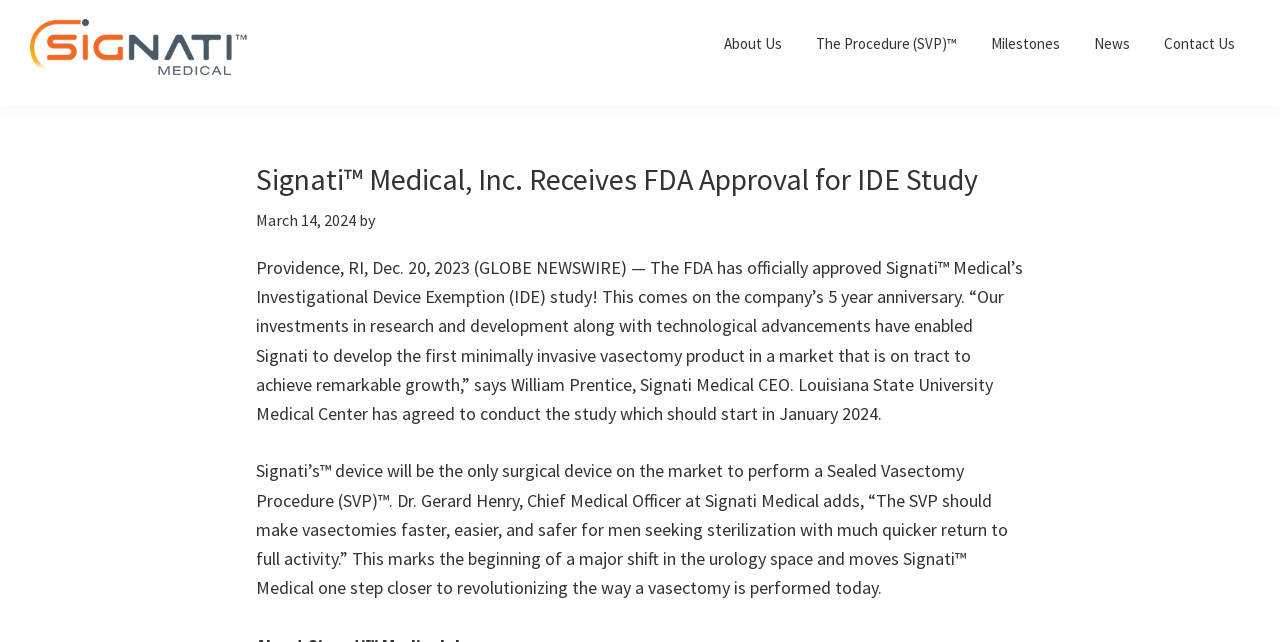Carefully examine the image and provide an in-depth answer to the question: What is the name of the procedure mentioned in the article?

The name of the procedure can be found in the second paragraph of the article, where it is mentioned as 'Sealed Vasectomy Procedure (SVP)'. This is a key term in the article, and it is also mentioned as a trademark of the company.